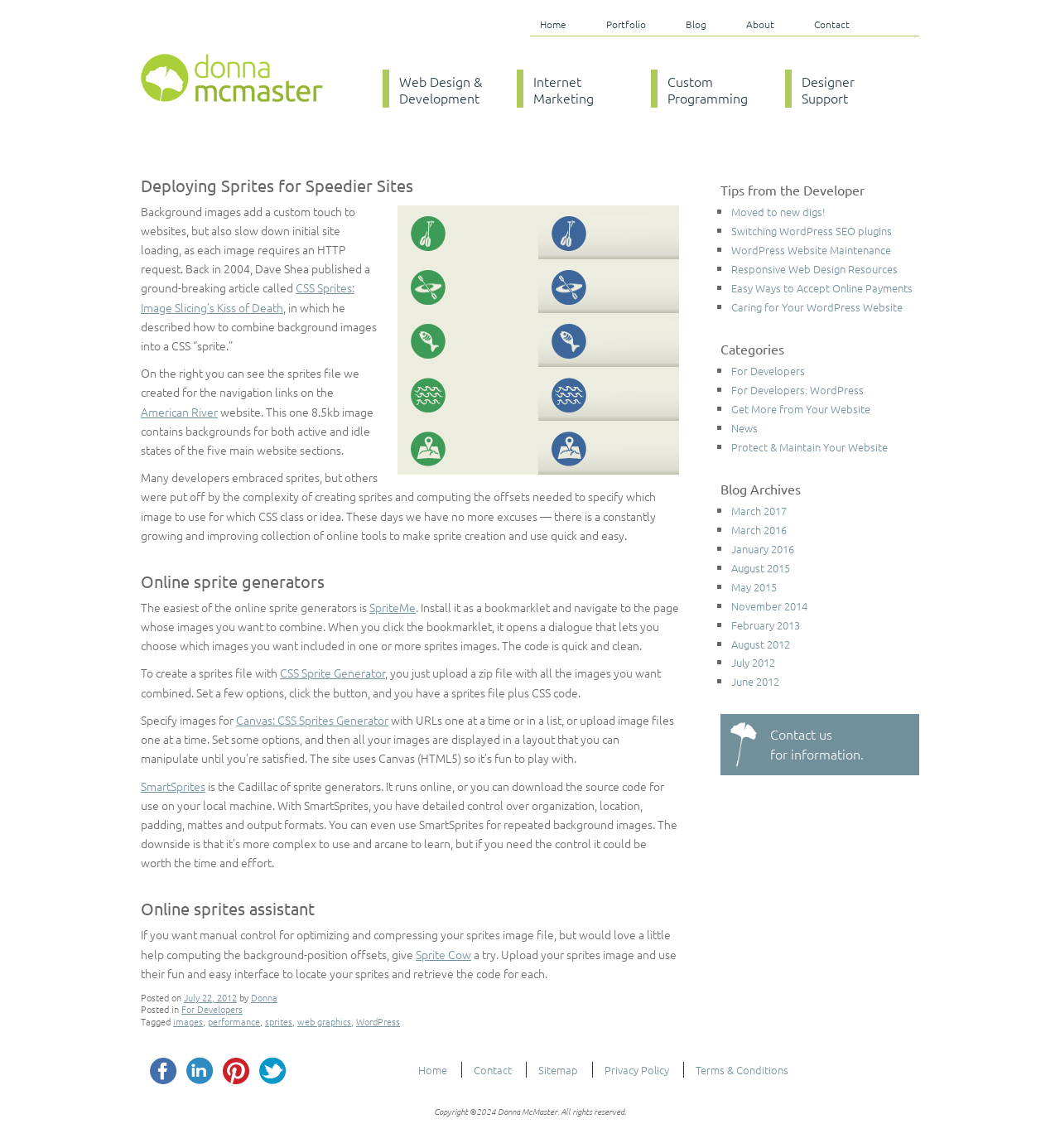Pinpoint the bounding box coordinates of the clickable element needed to complete the instruction: "Read the article 'Deploying Sprites for Speedier Sites'". The coordinates should be provided as four float numbers between 0 and 1: [left, top, right, bottom].

[0.133, 0.147, 0.641, 0.176]